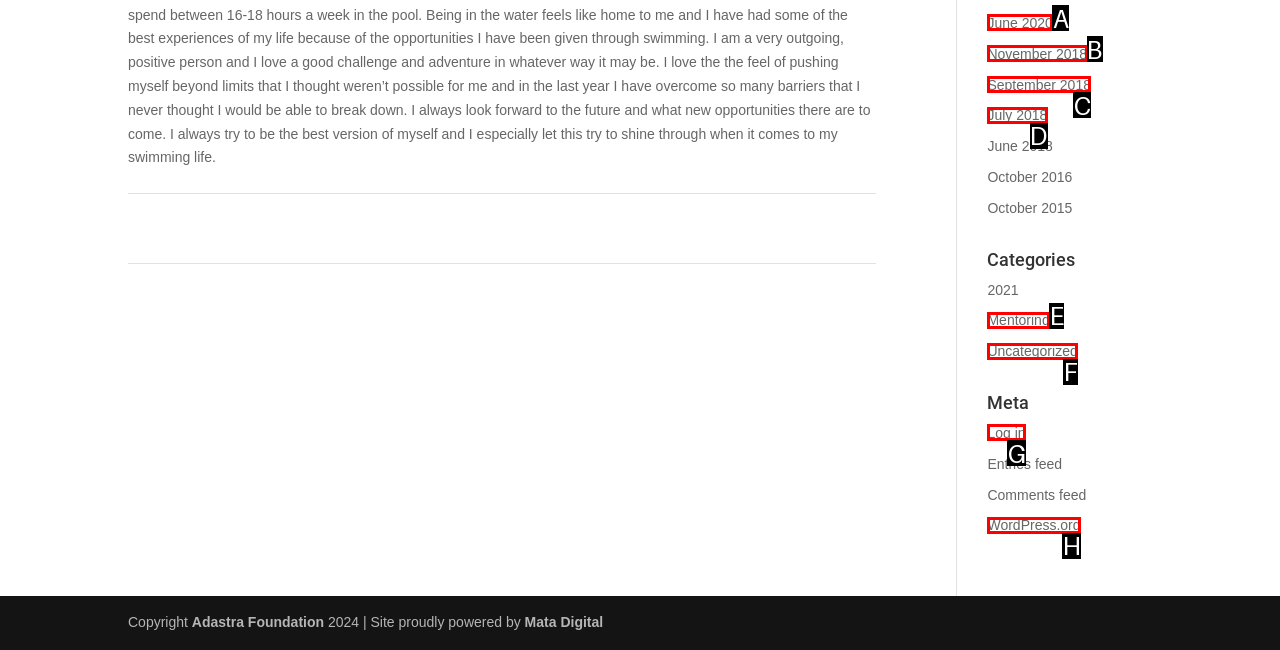Choose the option that best matches the description: Uncategorized
Indicate the letter of the matching option directly.

F